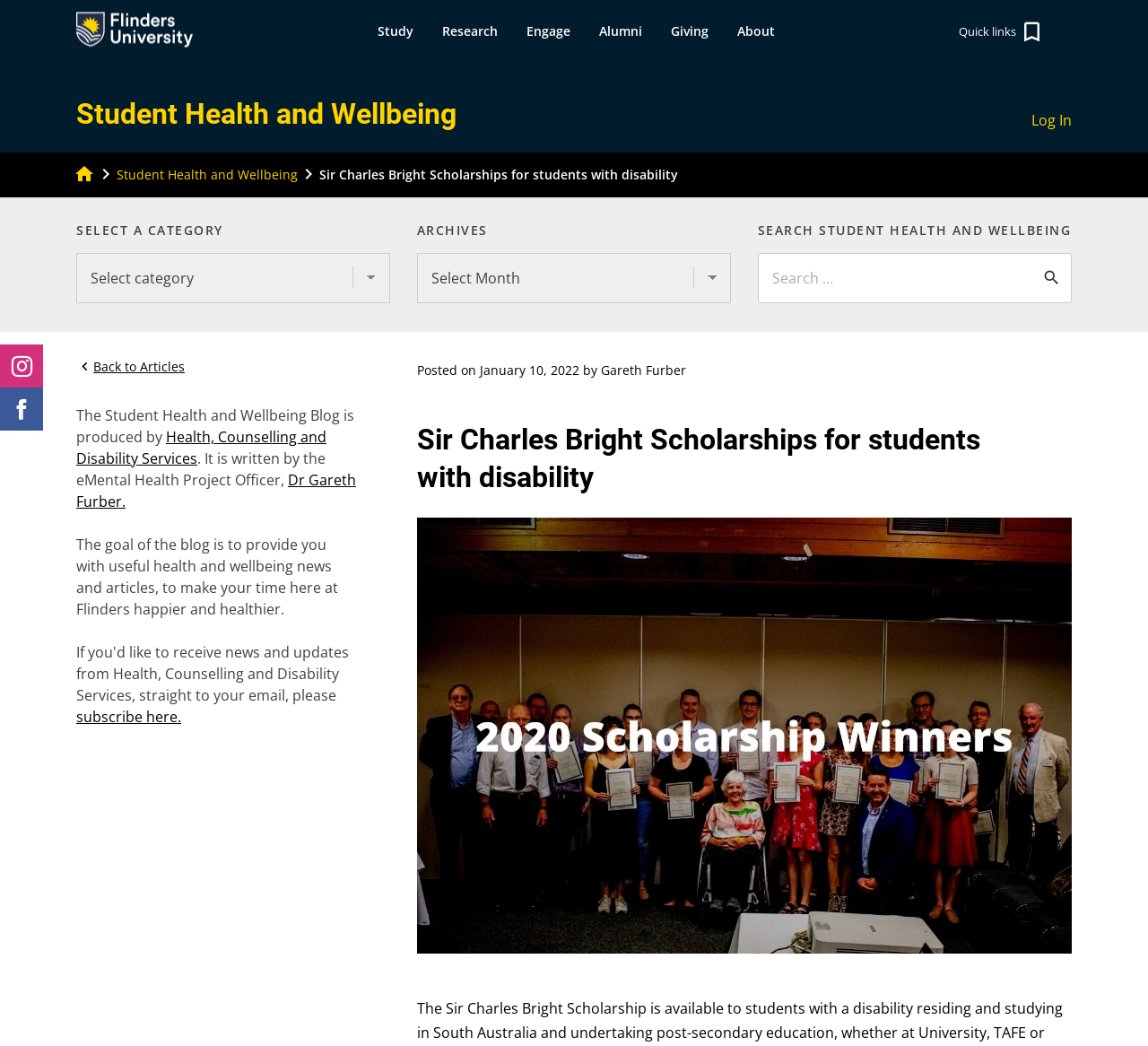Determine the bounding box coordinates for the UI element matching this description: "Health, Counselling and Disability Services".

[0.066, 0.408, 0.284, 0.448]